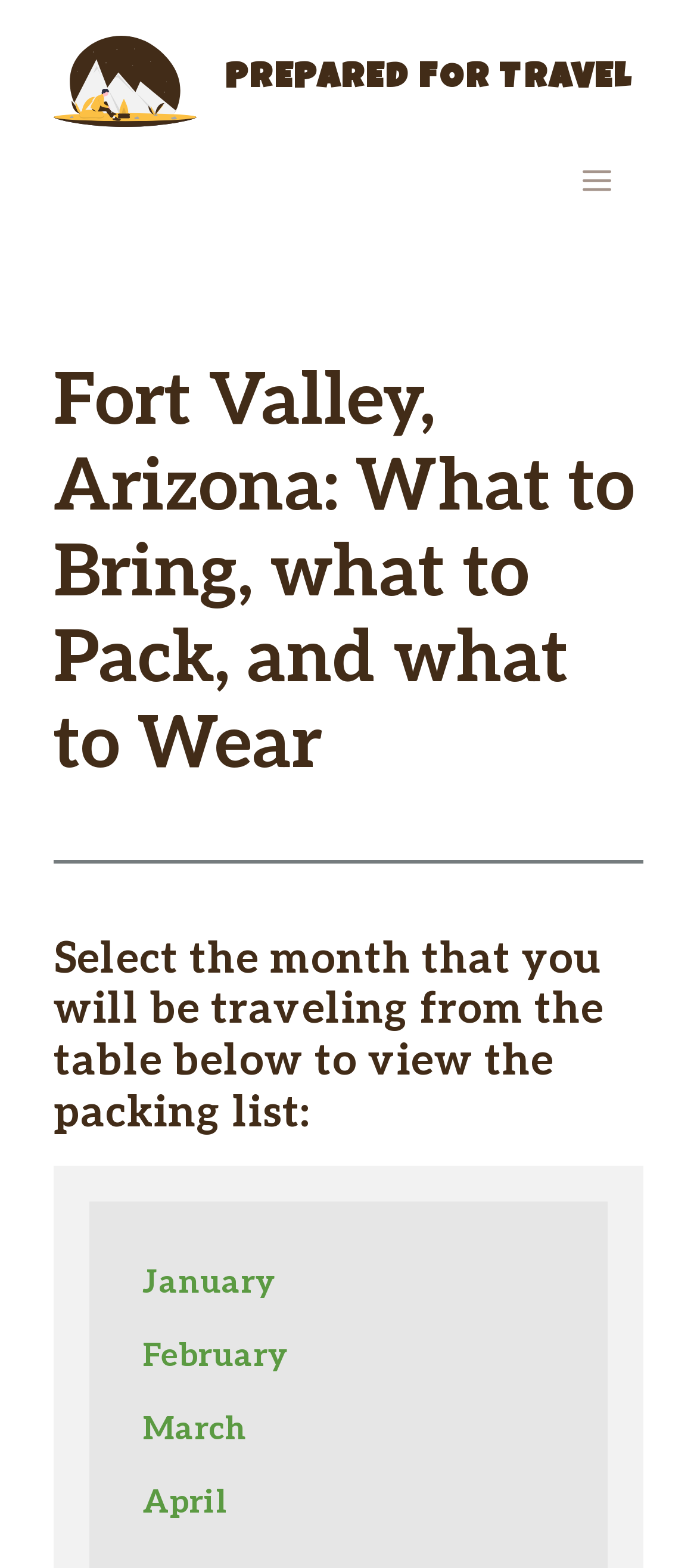Please extract the primary headline from the webpage.

Fort Valley, Arizona: What to Bring, what to Pack, and what to Wear